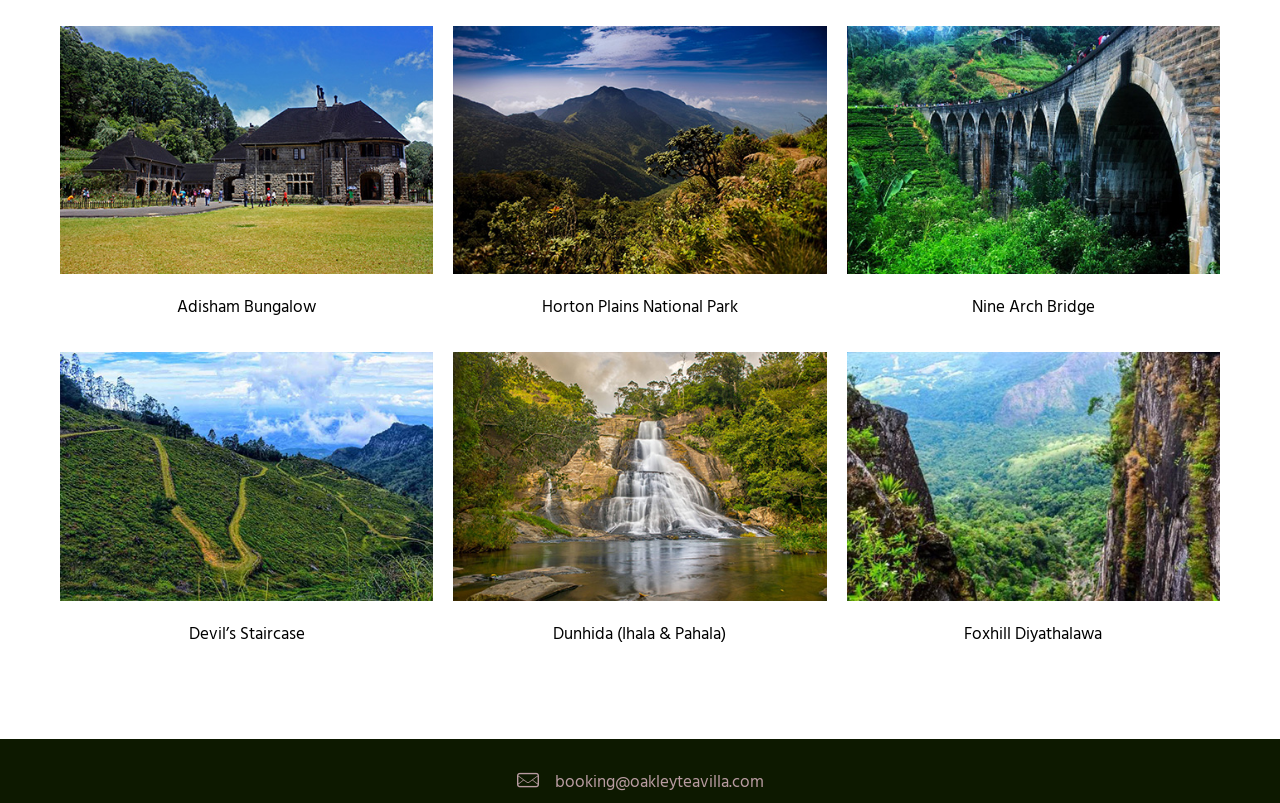What is the email address for booking?
Answer with a single word or phrase by referring to the visual content.

booking@oakleyteavilla.com